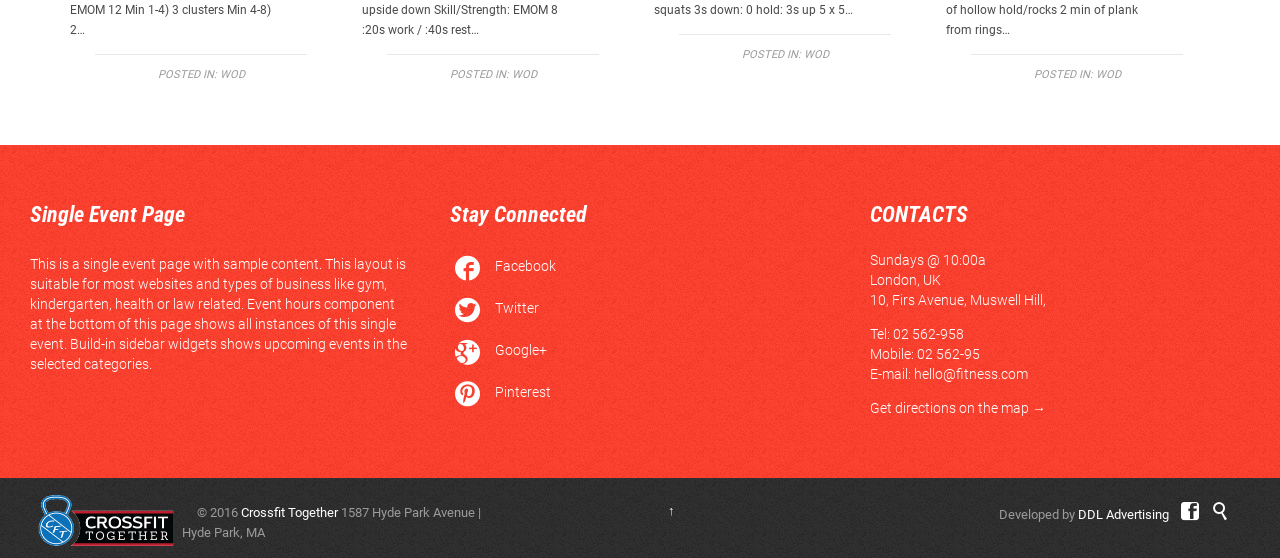Bounding box coordinates are specified in the format (top-left x, top-left y, bottom-right x, bottom-right y). All values are floating point numbers bounded between 0 and 1. Please provide the bounding box coordinate of the region this sentence describes: Google+

[0.355, 0.598, 0.645, 0.655]